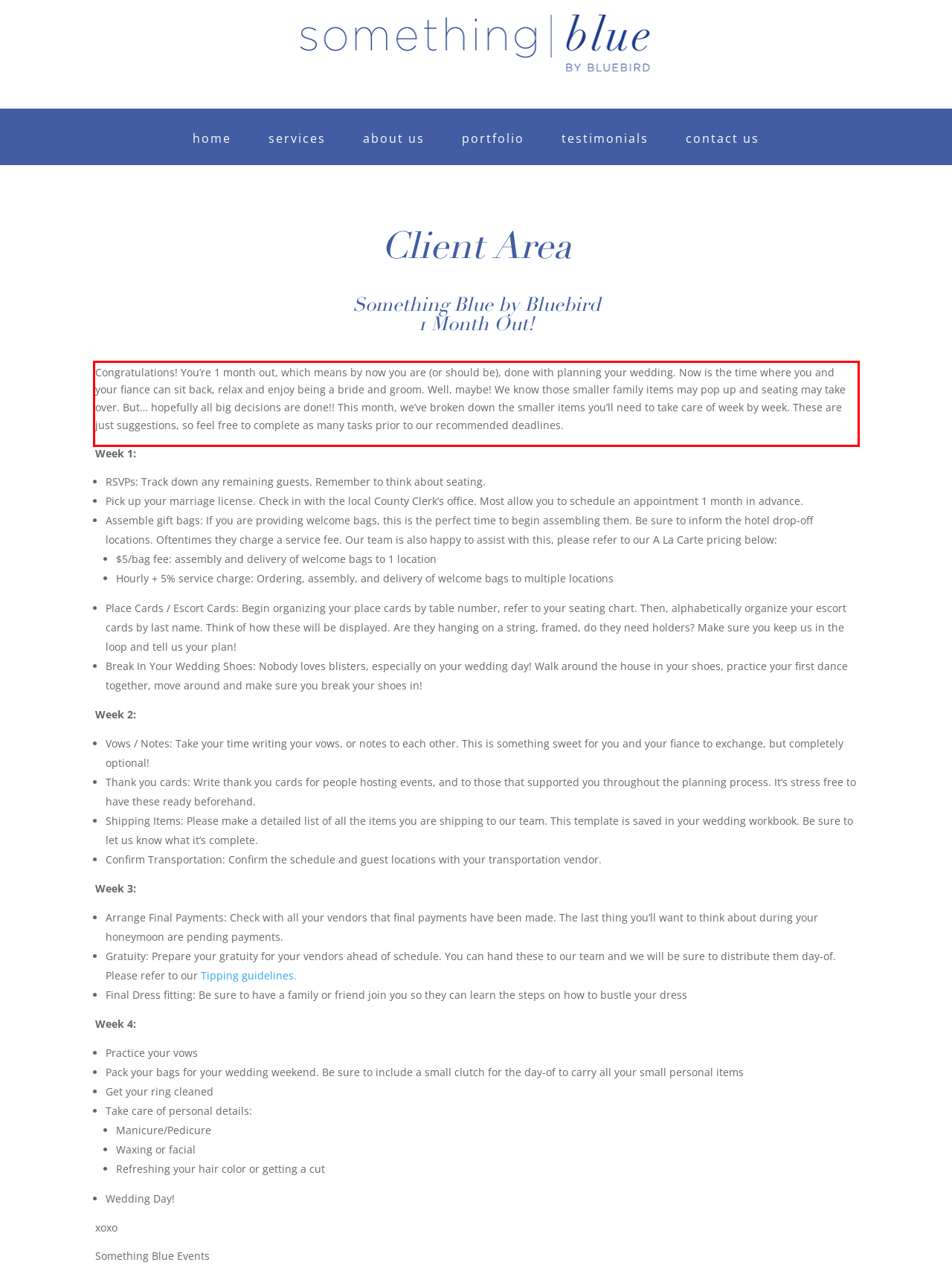Please perform OCR on the UI element surrounded by the red bounding box in the given webpage screenshot and extract its text content.

Congratulations! You’re 1 month out, which means by now you are (or should be), done with planning your wedding. Now is the time where you and your fiance can sit back, relax and enjoy being a bride and groom. Well, maybe! We know those smaller family items may pop up and seating may take over. But… hopefully all big decisions are done!! This month, we’ve broken down the smaller items you’ll need to take care of week by week. These are just suggestions, so feel free to complete as many tasks prior to our recommended deadlines.